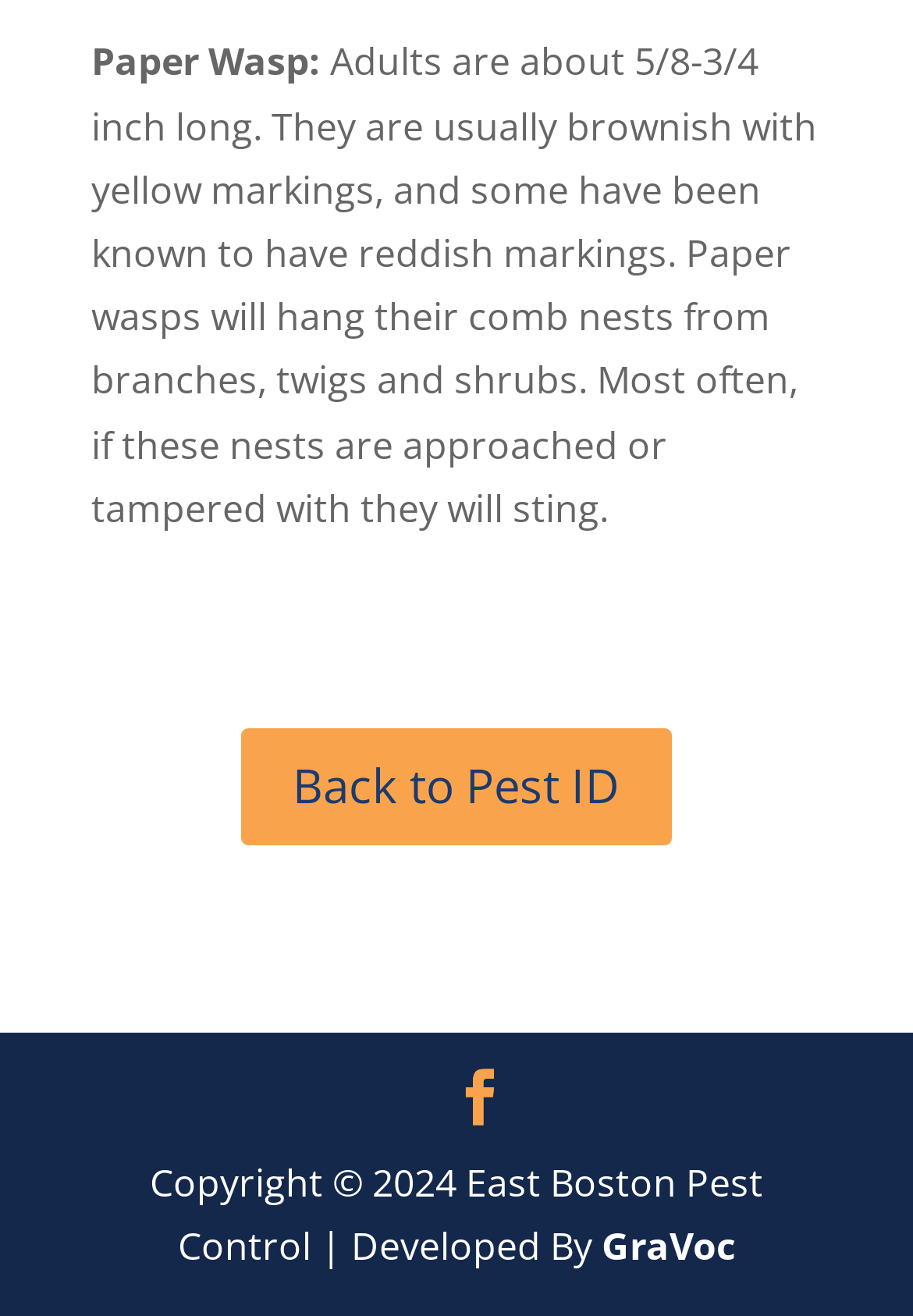What is the length of an adult paper wasp?
Relying on the image, give a concise answer in one word or a brief phrase.

5/8-3/4 inch